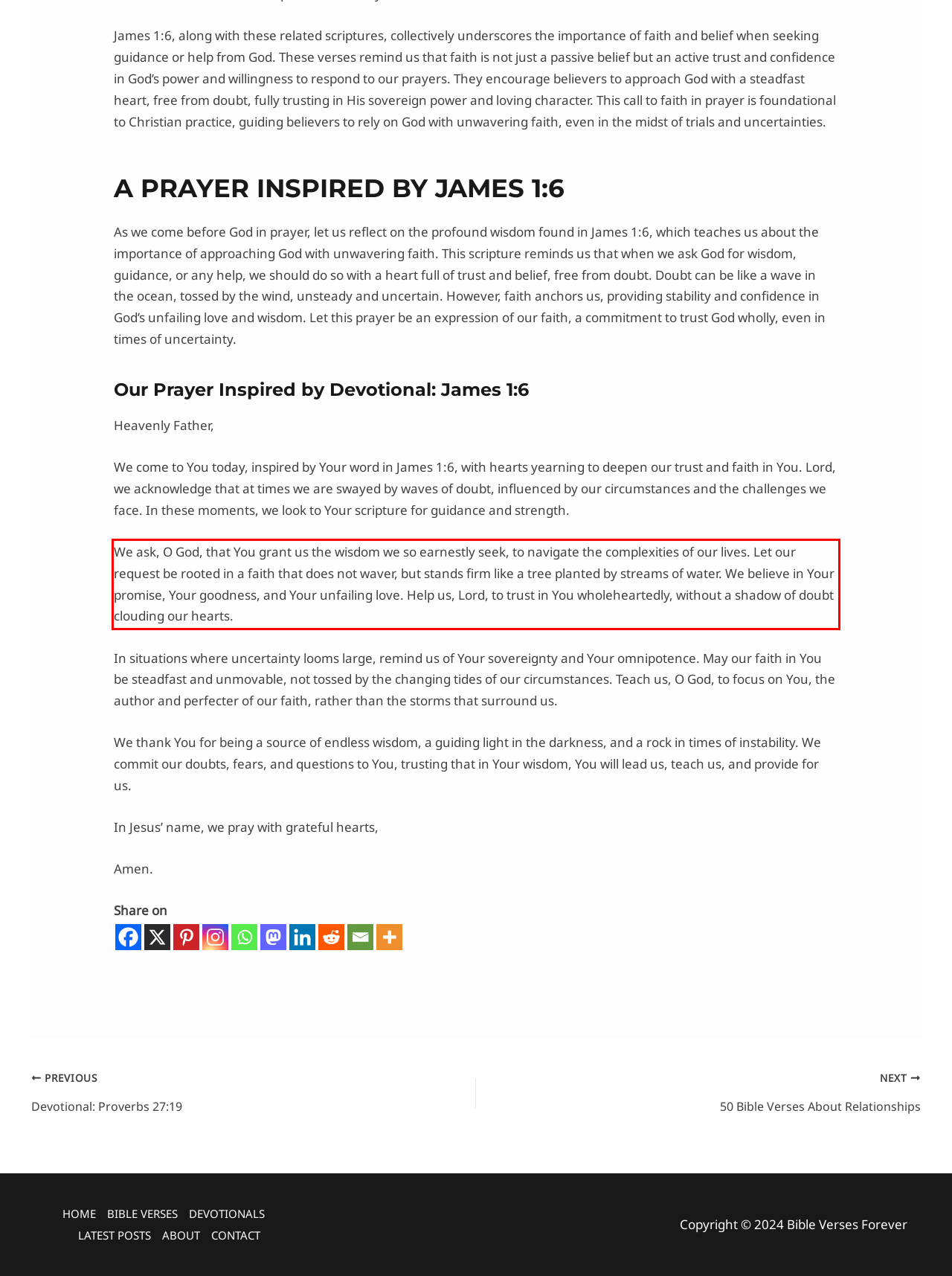You are presented with a screenshot containing a red rectangle. Extract the text found inside this red bounding box.

We ask, O God, that You grant us the wisdom we so earnestly seek, to navigate the complexities of our lives. Let our request be rooted in a faith that does not waver, but stands firm like a tree planted by streams of water. We believe in Your promise, Your goodness, and Your unfailing love. Help us, Lord, to trust in You wholeheartedly, without a shadow of doubt clouding our hearts.